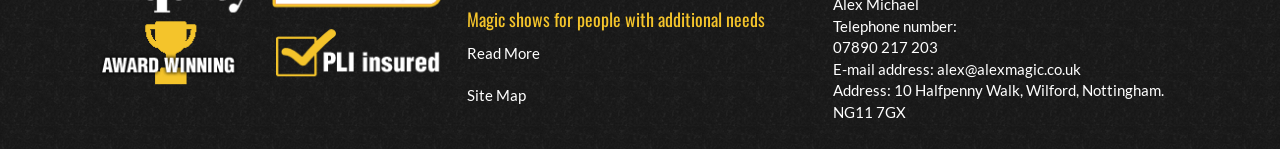What is the relationship between Alex and the magic shows?
Provide a comprehensive and detailed answer to the question.

The webpage provides contact information for Alex and mentions his email address and phone number, suggesting that he is the performer or organizer of the magic shows.